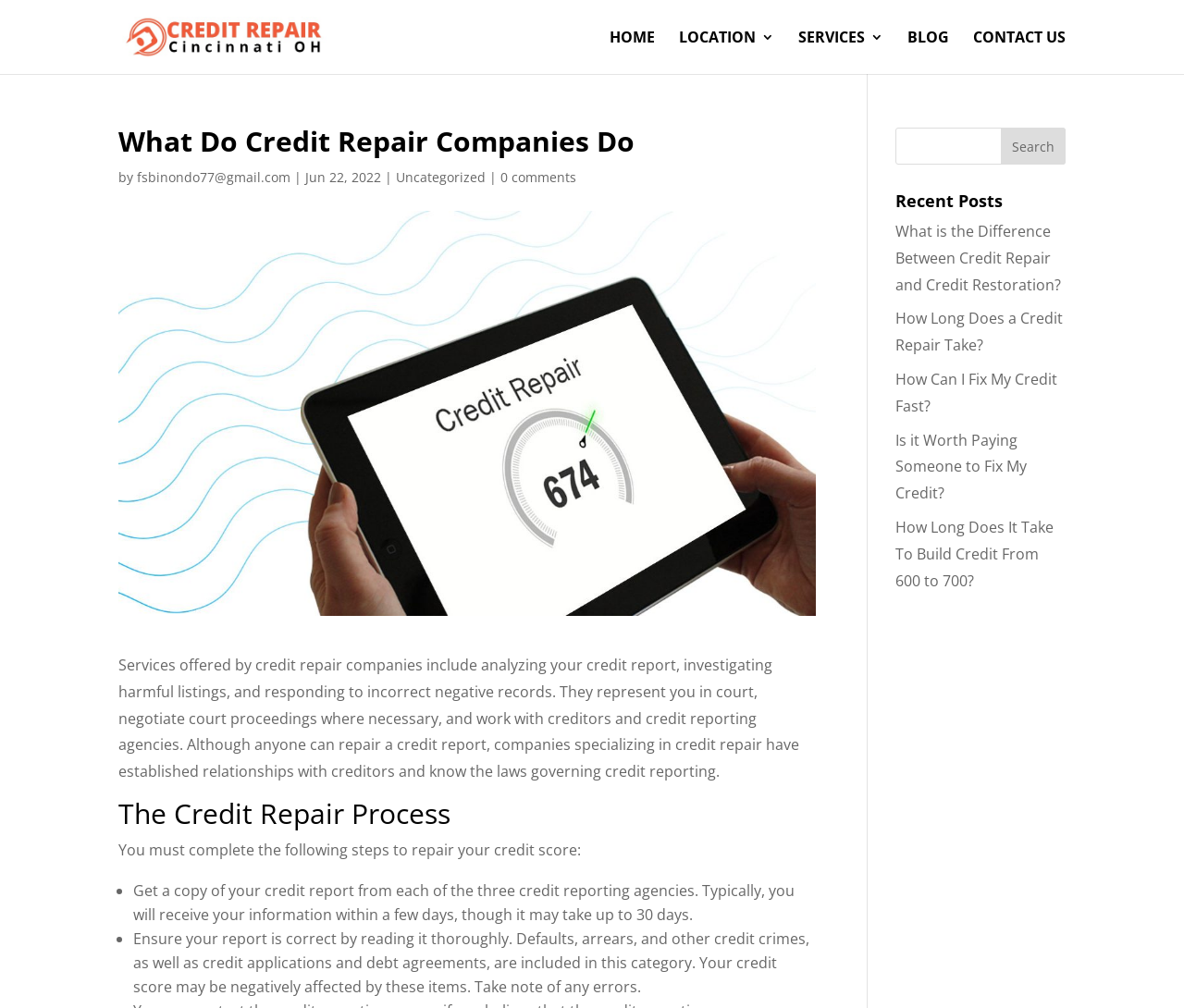How many recent posts are listed on the webpage?
Please interpret the details in the image and answer the question thoroughly.

The webpage lists five recent posts, including 'What is the Difference Between Credit Repair and Credit Restoration?', 'How Long Does a Credit Repair Take?', 'How Can I Fix My Credit Fast?', 'Is it Worth Paying Someone to Fix My Credit?', and 'How Long Does It Take To Build Credit From 600 to 700?'.